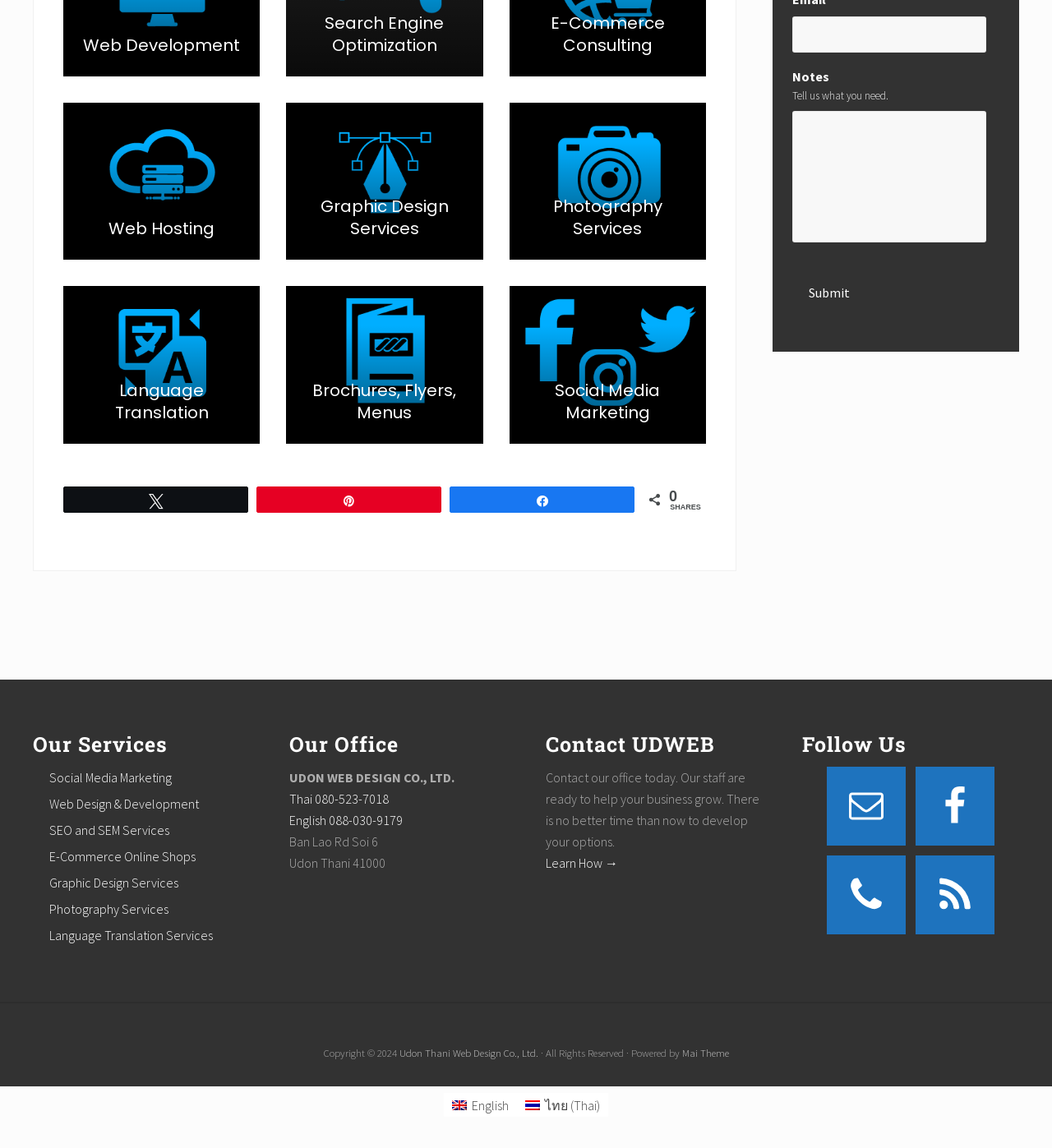What is the company name of the office?
Answer the question based on the image using a single word or a brief phrase.

UDON WEB DESIGN CO., LTD.